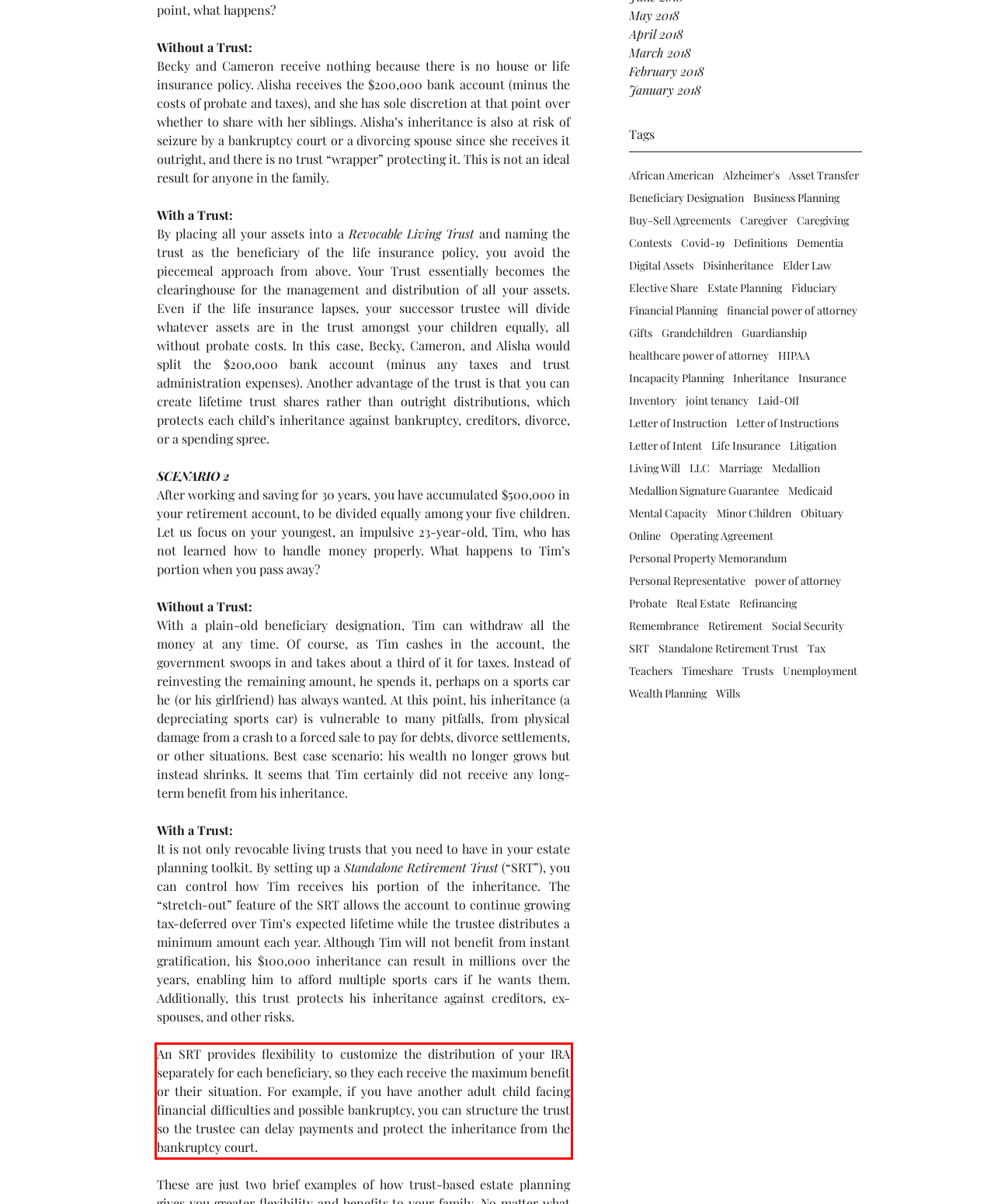Identify the text inside the red bounding box on the provided webpage screenshot by performing OCR.

An SRT provides flexibility to customize the distribution of your IRA separately for each beneficiary, so they each receive the maximum benefit or their situation. For example, if you have another adult child facing financial difficulties and possible bankruptcy, you can structure the trust so the trustee can delay payments and protect the inheritance from the bankruptcy court.